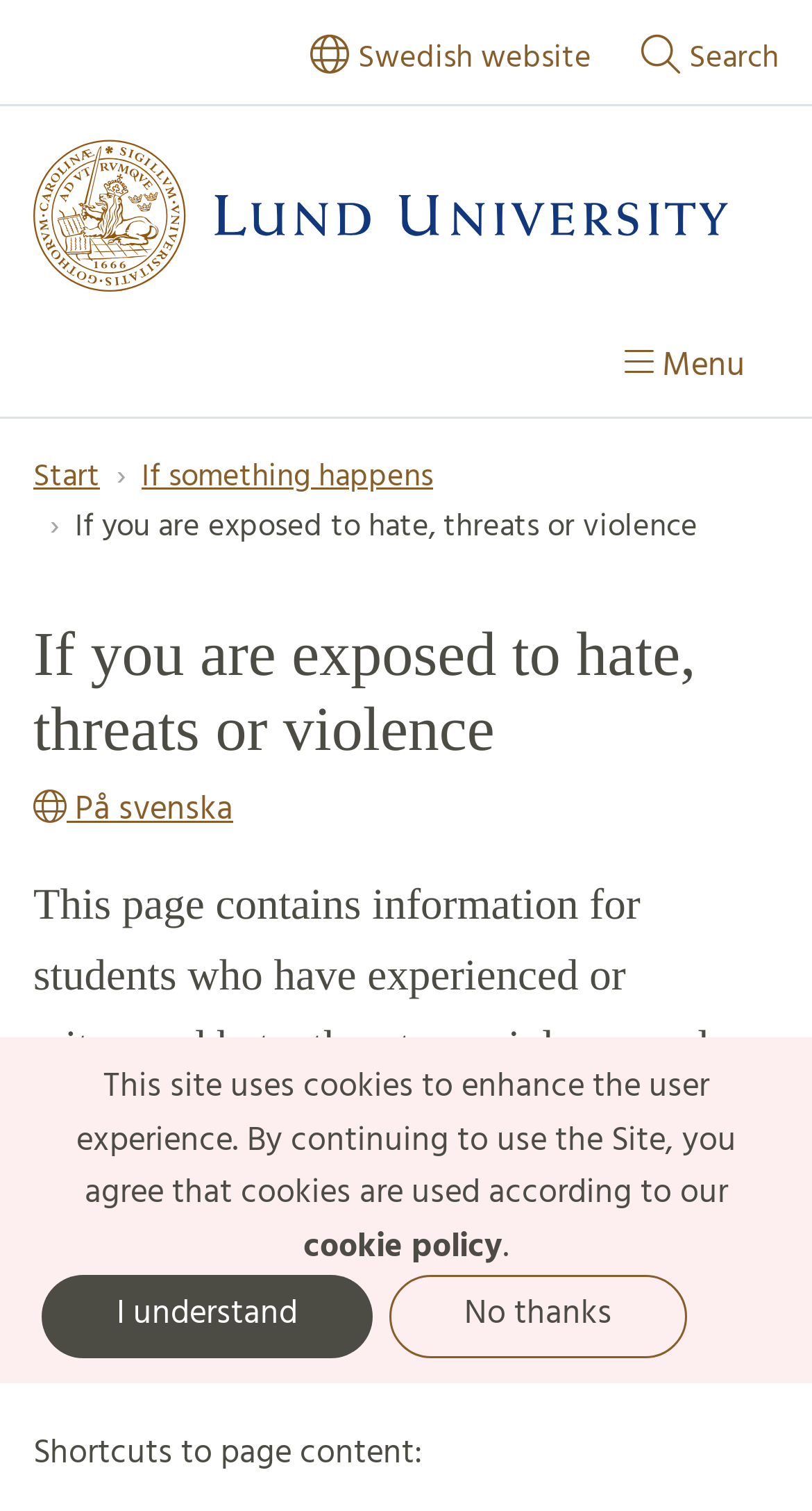What can be found on this webpage?
Based on the screenshot, give a detailed explanation to answer the question.

Based on the webpage content, it appears that this webpage provides information and support for students who have experienced or witnessed hate, threats, or violence. The webpage contains a description that mentions this, and the content of the webpage is organized to provide resources and guidance for students in this situation.